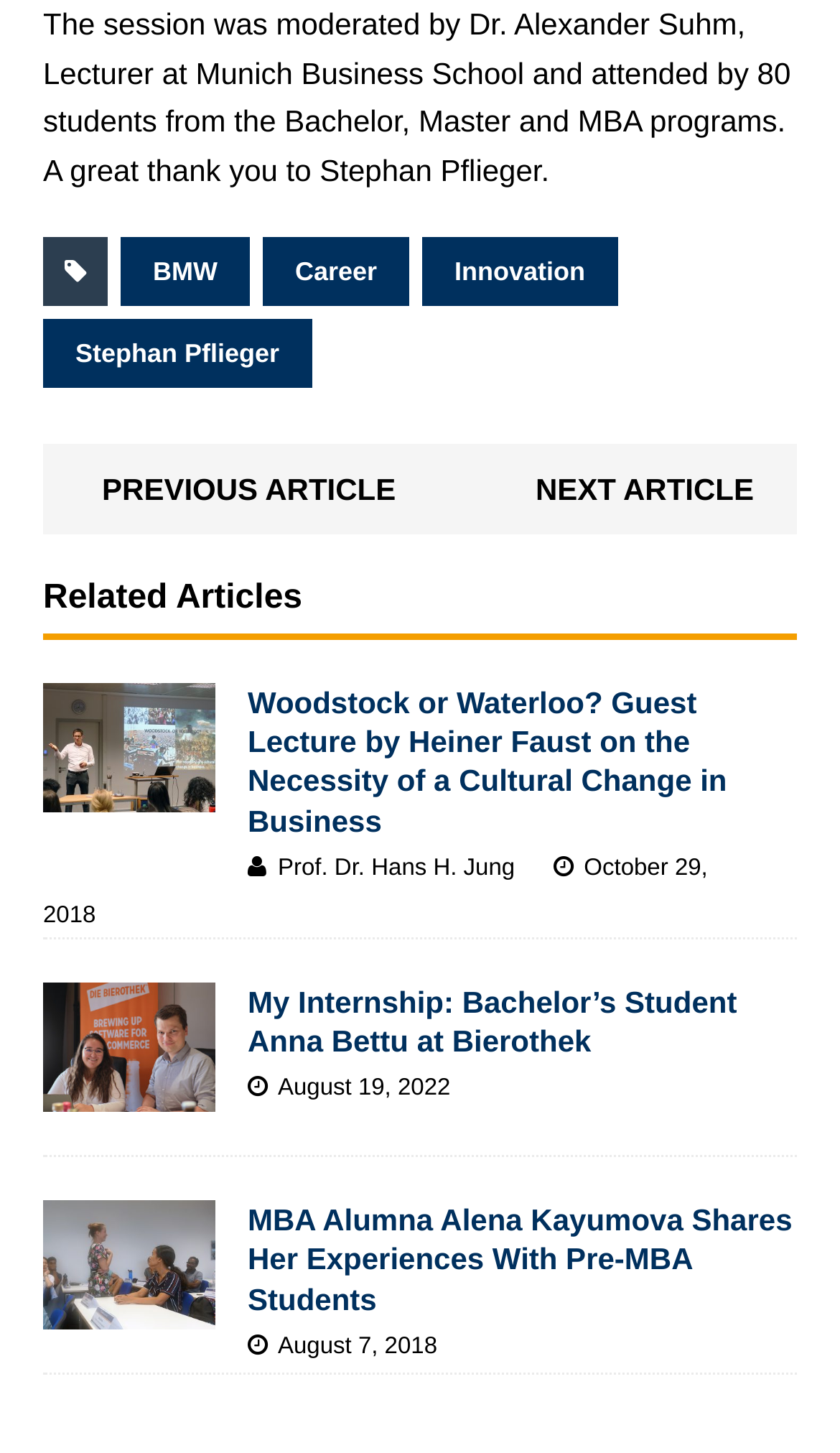Using the elements shown in the image, answer the question comprehensively: What is the name of the lecturer at Munich Business School?

I found the text 'The session was moderated by Dr. Alexander Suhm, Lecturer at Munich Business School...' in the StaticText element [237], which indicates that Dr. Alexander Suhm is a lecturer at Munich Business School.